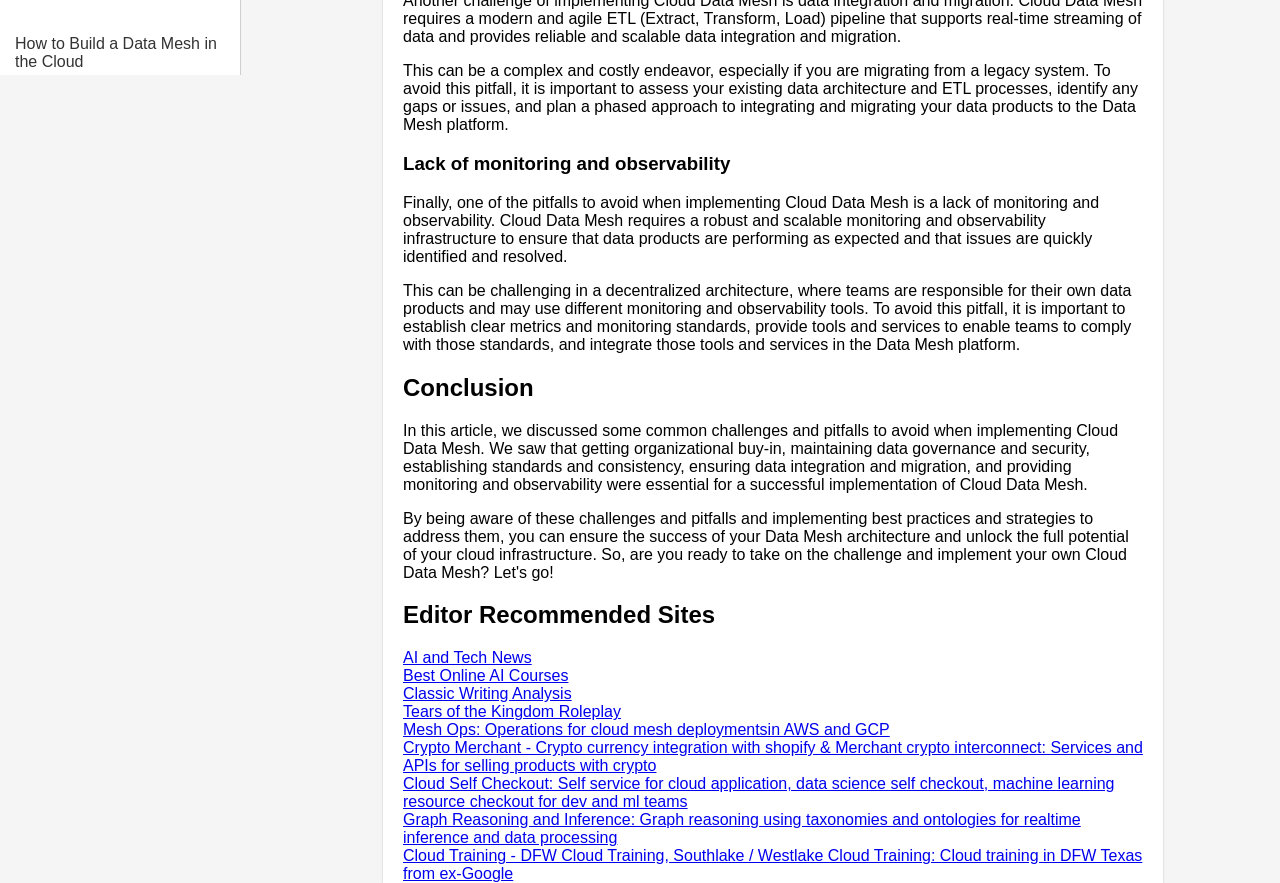Find the bounding box coordinates for the element that must be clicked to complete the instruction: "Read about how to build a data mesh in the cloud". The coordinates should be four float numbers between 0 and 1, indicated as [left, top, right, bottom].

[0.012, 0.022, 0.188, 0.08]